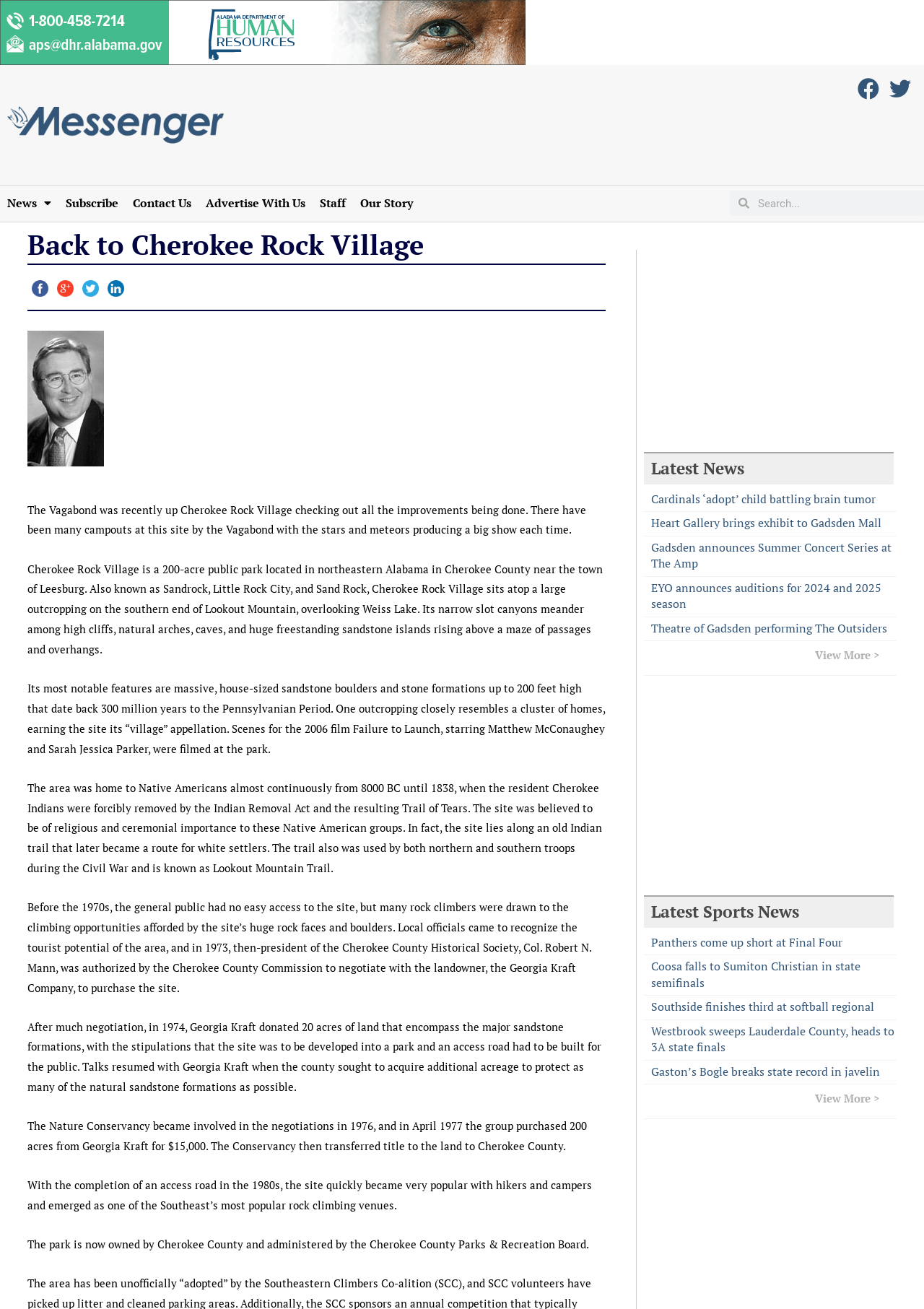Using the given description, provide the bounding box coordinates formatted as (top-left x, top-left y, bottom-right x, bottom-right y), with all values being floating point numbers between 0 and 1. Description: alt="Google+" title="Google+"

[0.057, 0.213, 0.085, 0.225]